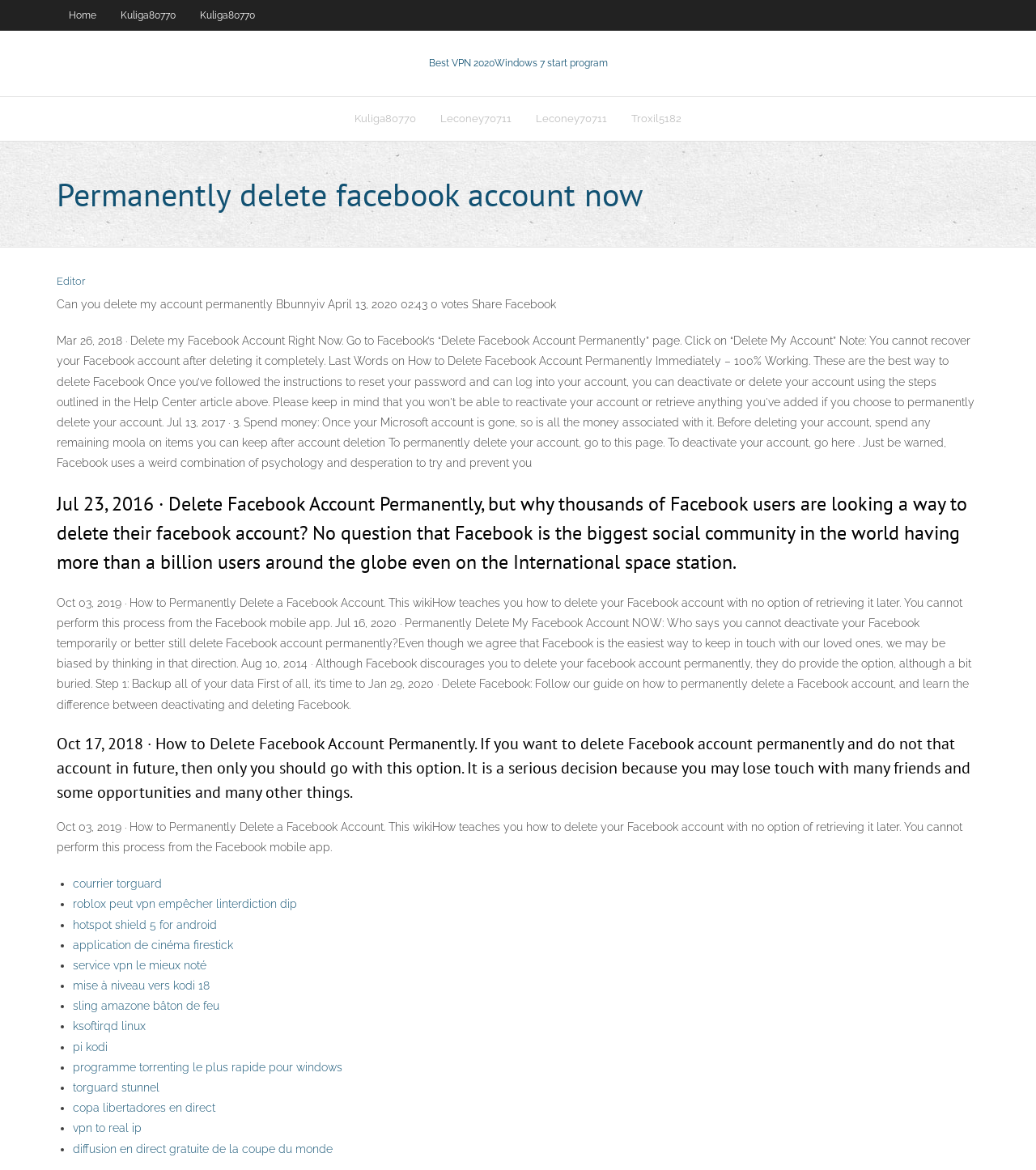Extract the heading text from the webpage.

Permanently delete facebook account now